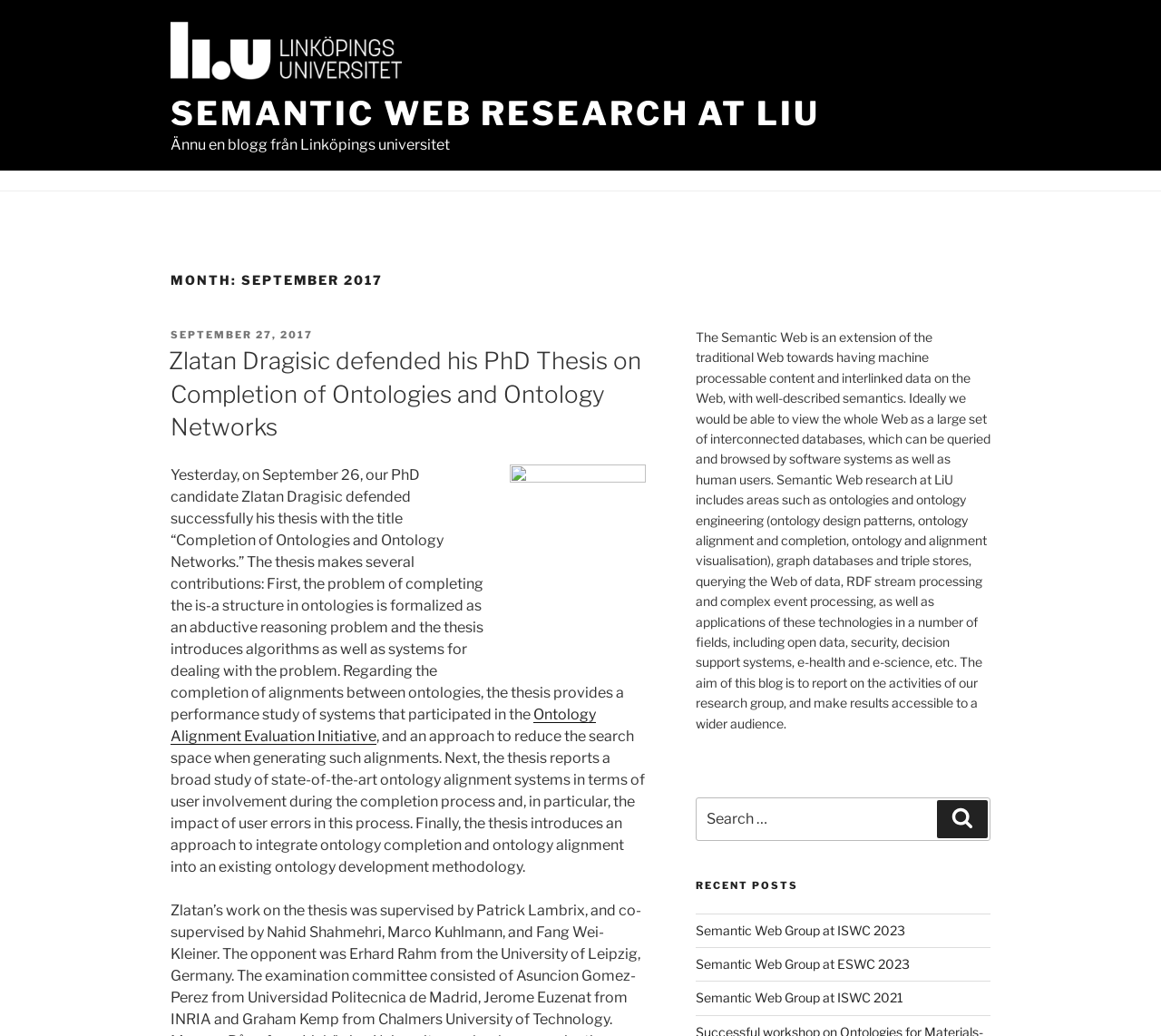Identify the bounding box coordinates of the region that needs to be clicked to carry out this instruction: "Click on the link to the Ontology Alignment Evaluation Initiative". Provide these coordinates as four float numbers ranging from 0 to 1, i.e., [left, top, right, bottom].

[0.147, 0.681, 0.513, 0.719]